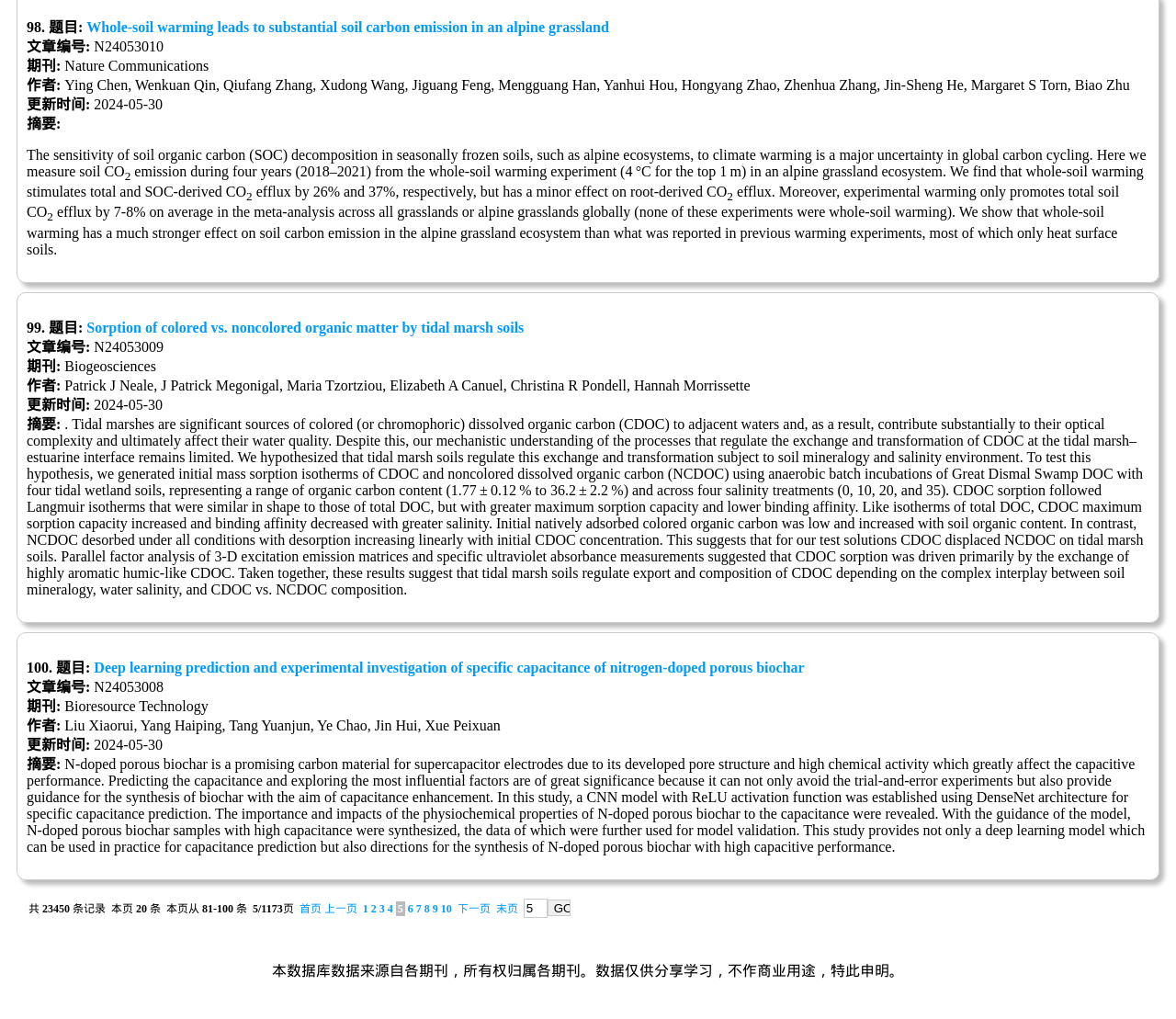Locate the bounding box coordinates of the area to click to fulfill this instruction: "go to the first page". The bounding box should be presented as four float numbers between 0 and 1, in the order [left, top, right, bottom].

[0.254, 0.885, 0.273, 0.898]